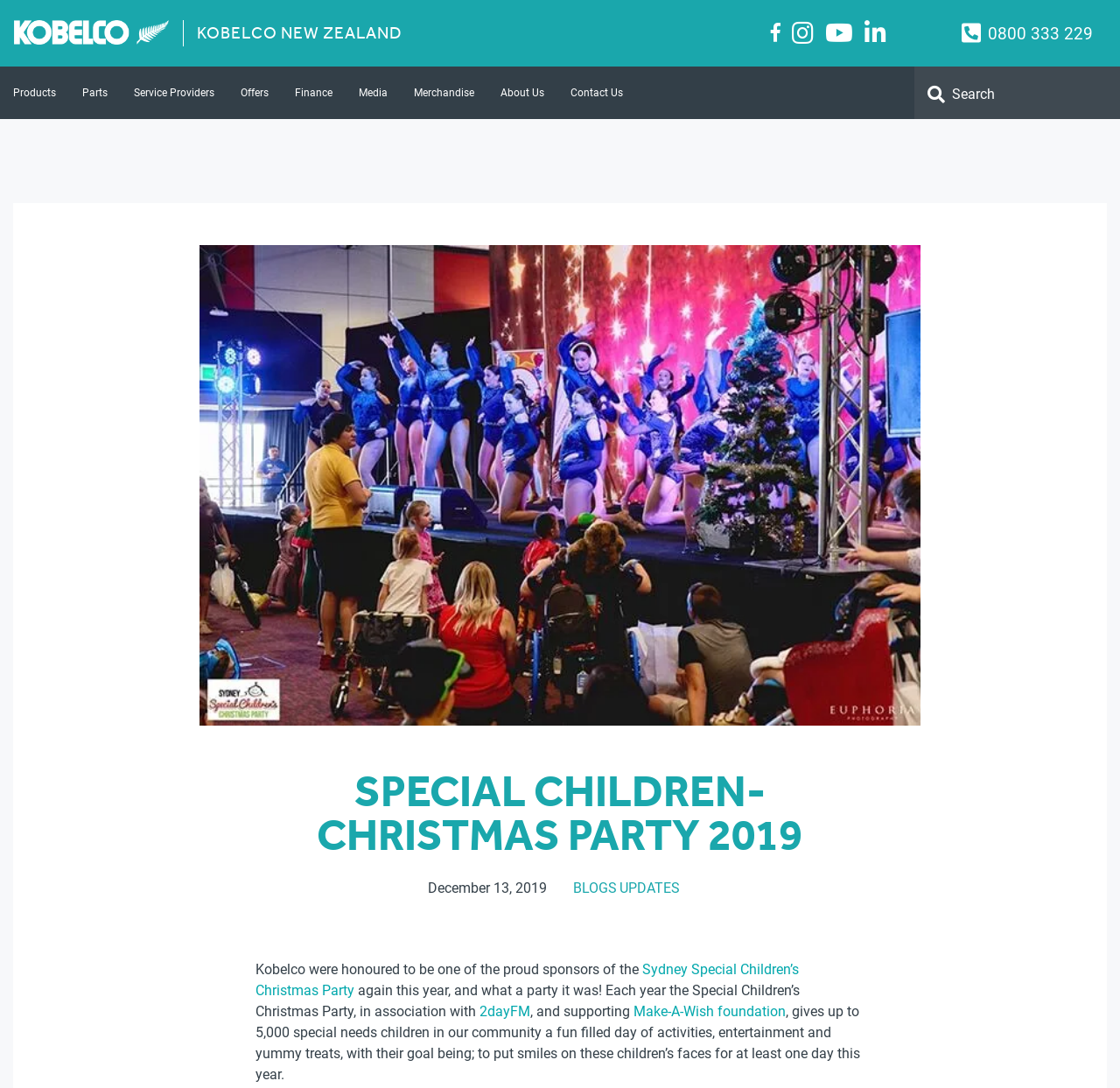How many special needs children are given a fun-filled day?
Refer to the image and offer an in-depth and detailed answer to the question.

According to the webpage, the Special Children's Christmas Party gives 'up to 5,000 special needs children in our community a fun filled day of activities, entertainment and yummy treats'.